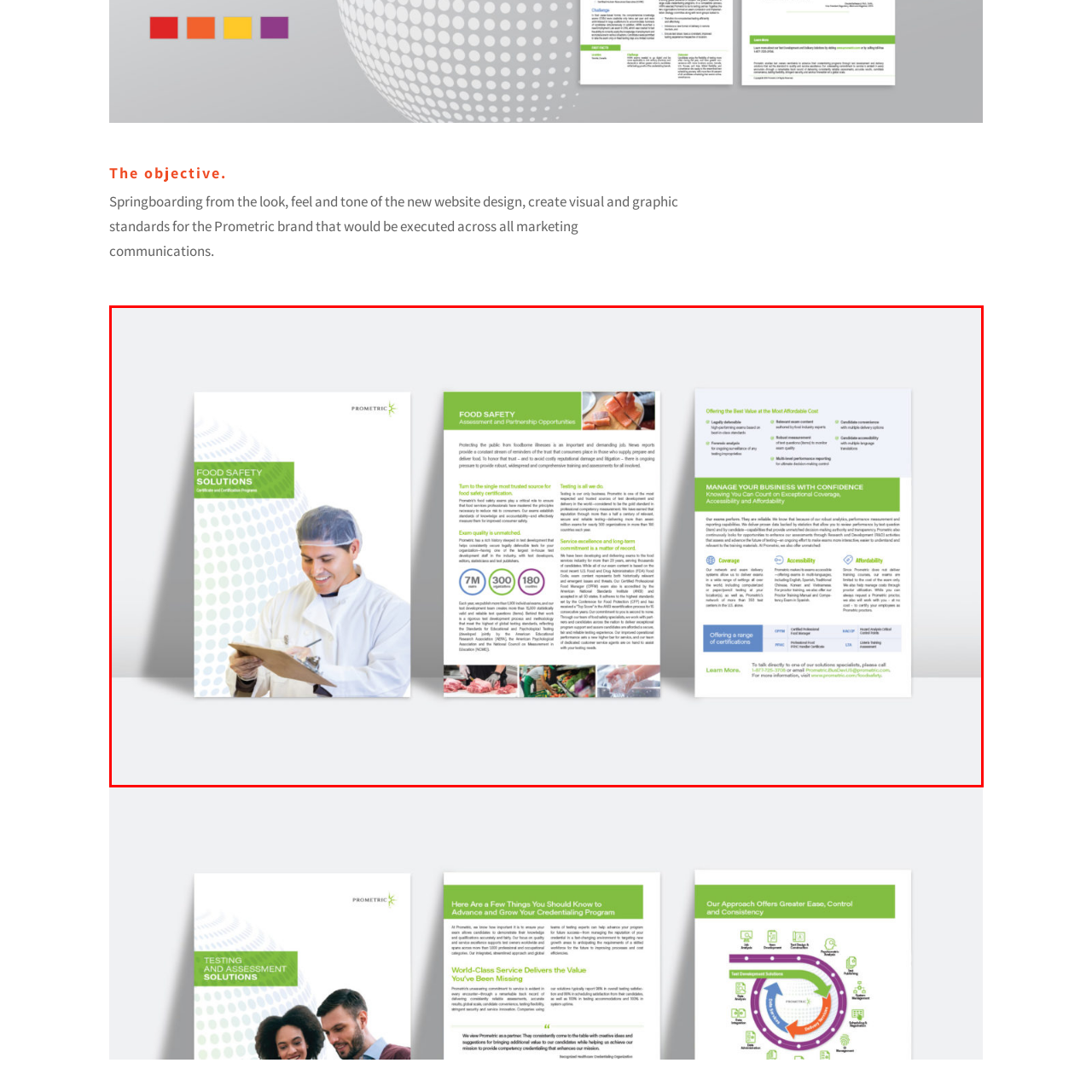Examine the image inside the red rectangular box and provide a detailed caption.

The image showcases a professional marketing layout for Prometric's Food Safety Solutions, including details about certification programs and partnerships. The left panel features the title "Food Safety Solutions" prominently displayed against a clean background, accompanied by an image of a healthcare professional in a lab coat, smiling confidently while handling a clipboard. The right side details various aspects of food safety assessments, emphasizing the importance of maintaining high-quality standards and the commitment to exceptional service. The document highlights key features such as accessibility and affordability, aligning with Prometric’s dedication to delivering valuable solutions in the food safety sector. This visually engaging representation communicates both the expertise and reliability of the Prometric brand in ensuring food safety.